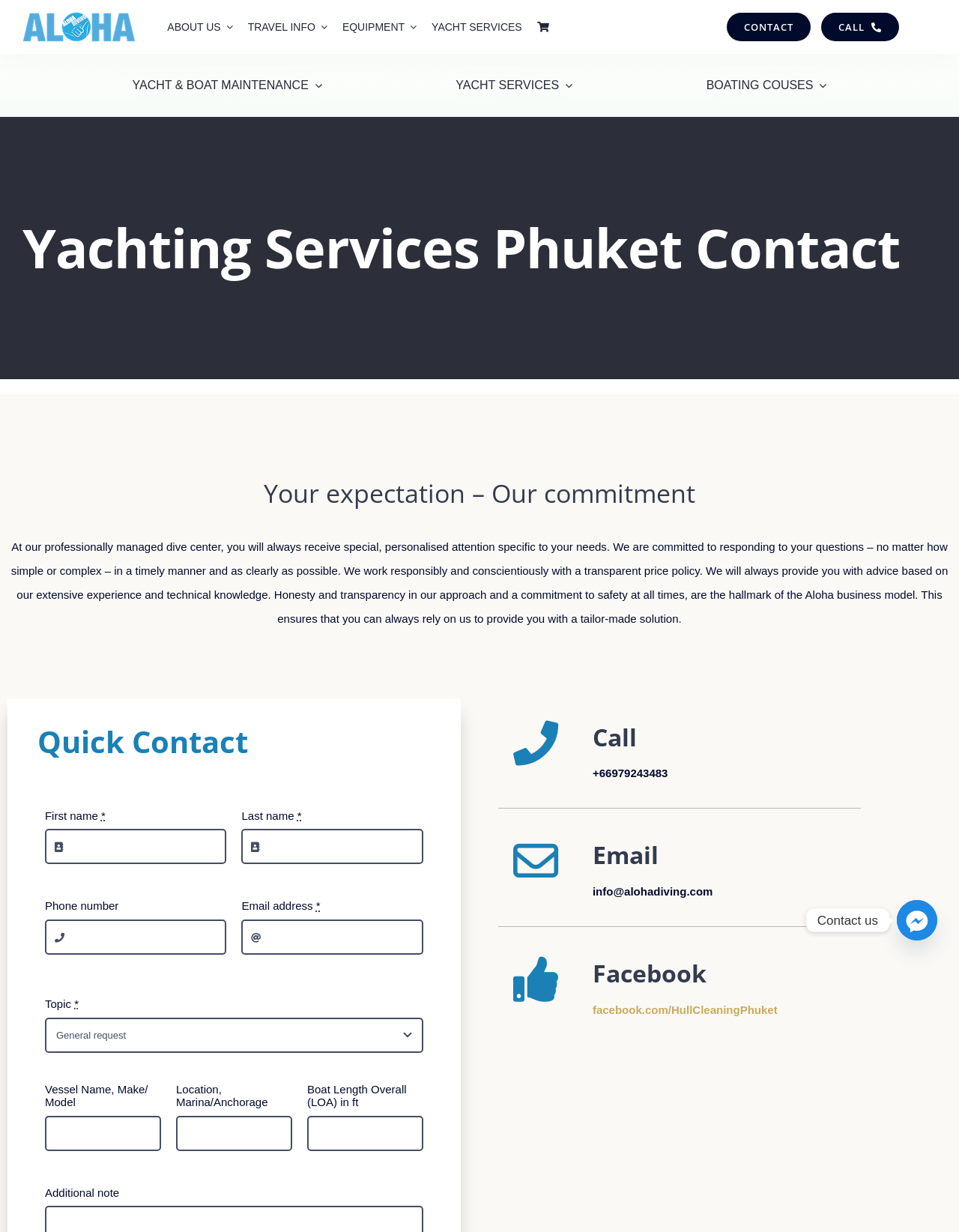Determine the bounding box coordinates for the region that must be clicked to execute the following instruction: "Click on the Food category".

None